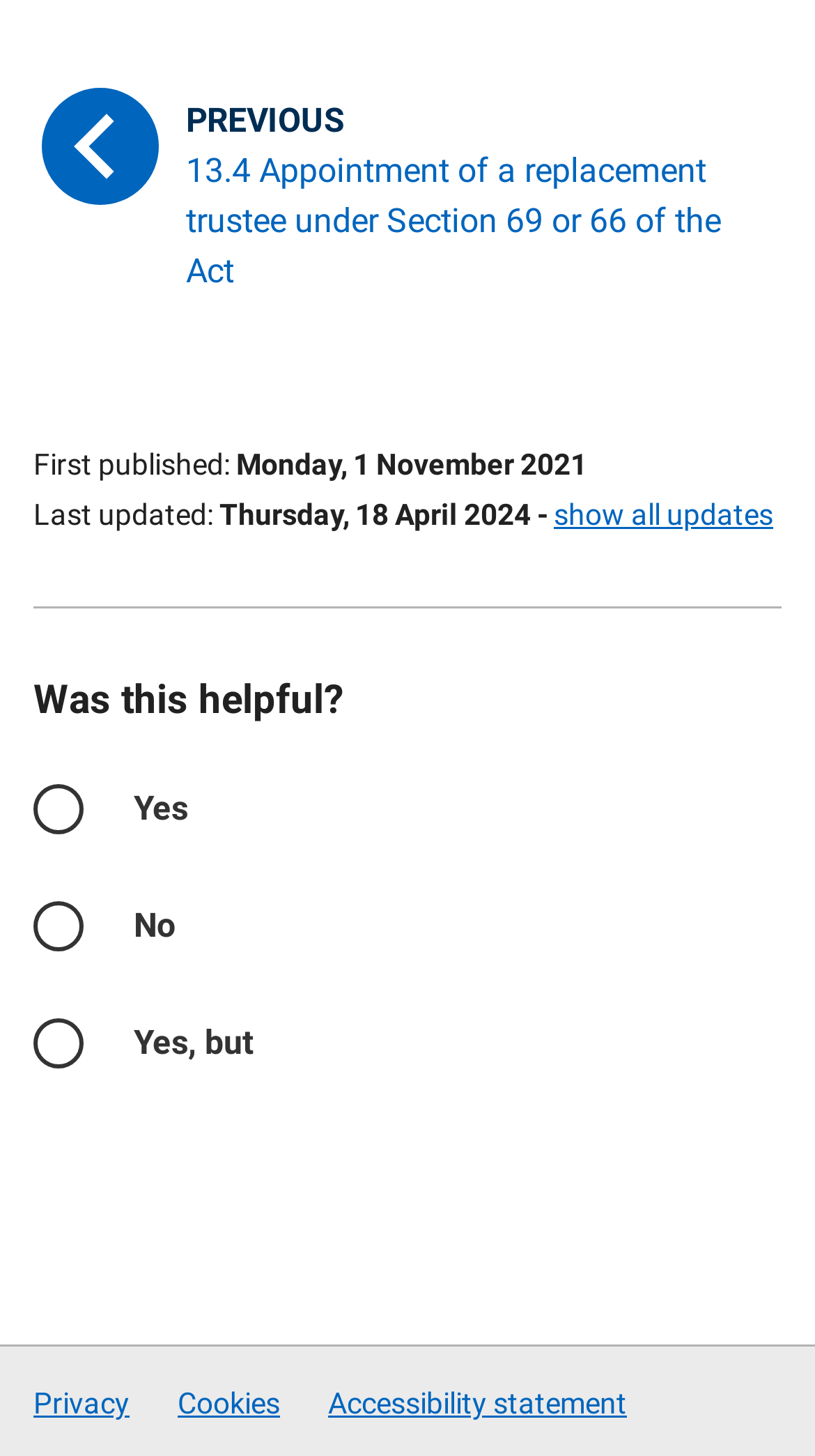Identify the bounding box coordinates for the UI element that matches this description: "parent_node: Yes name="feedbacktype" value="yes"".

[0.015, 0.53, 0.128, 0.593]